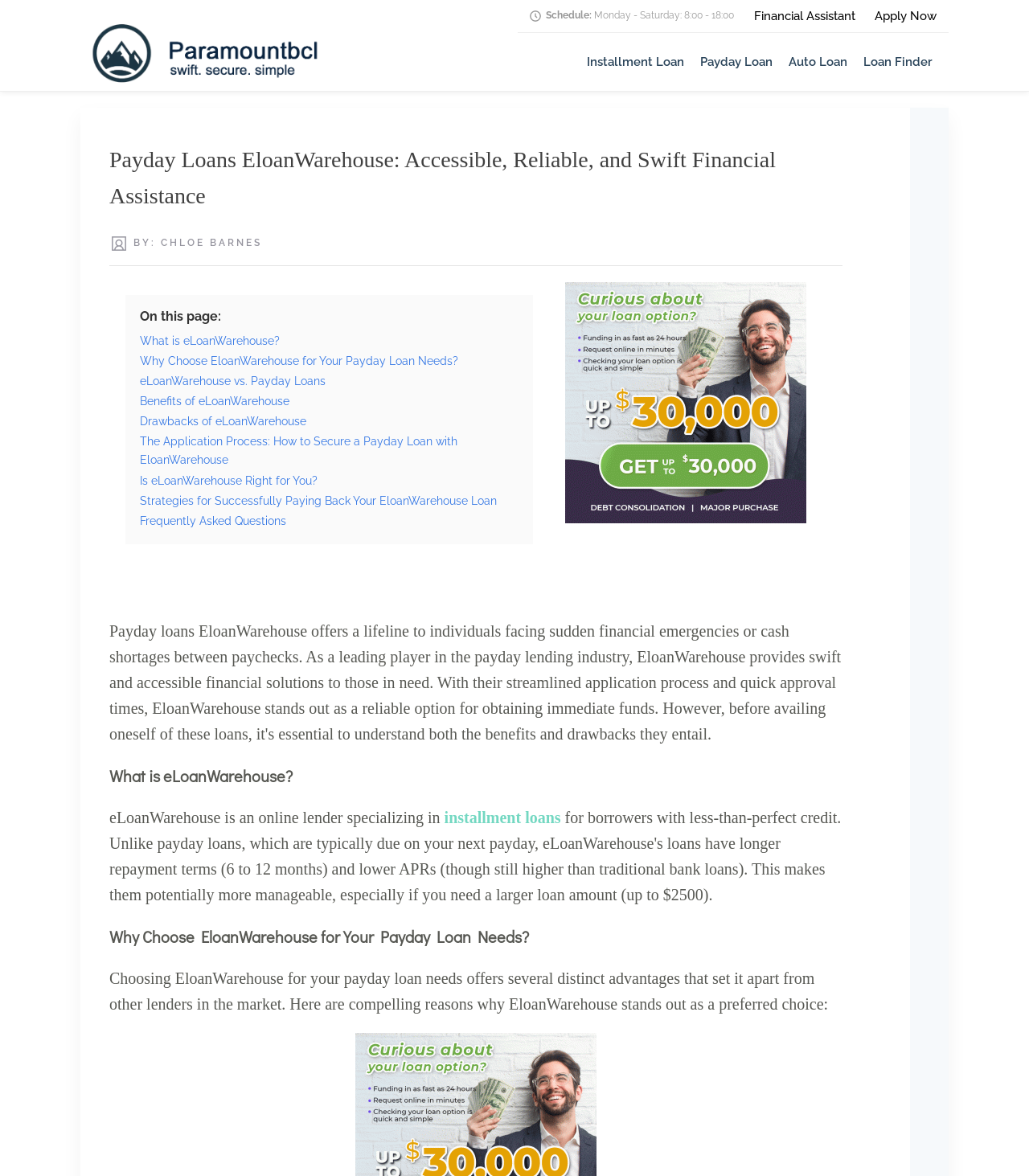Bounding box coordinates are specified in the format (top-left x, top-left y, bottom-right x, bottom-right y). All values are floating point numbers bounded between 0 and 1. Please provide the bounding box coordinate of the region this sentence describes: alt="Paramountbcl"

[0.078, 0.001, 0.32, 0.076]